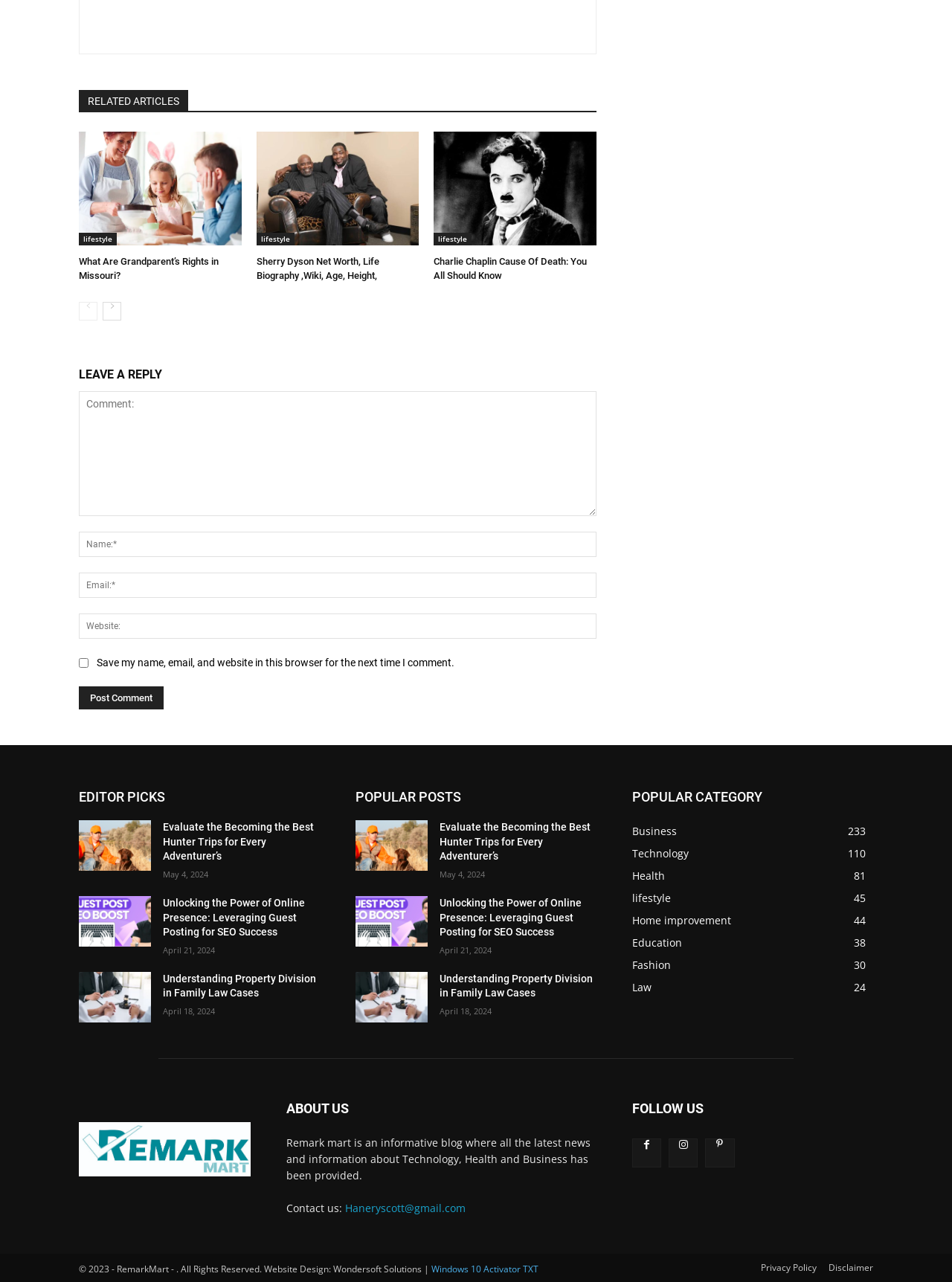Locate the bounding box coordinates of the clickable region to complete the following instruction: "view next post."

None